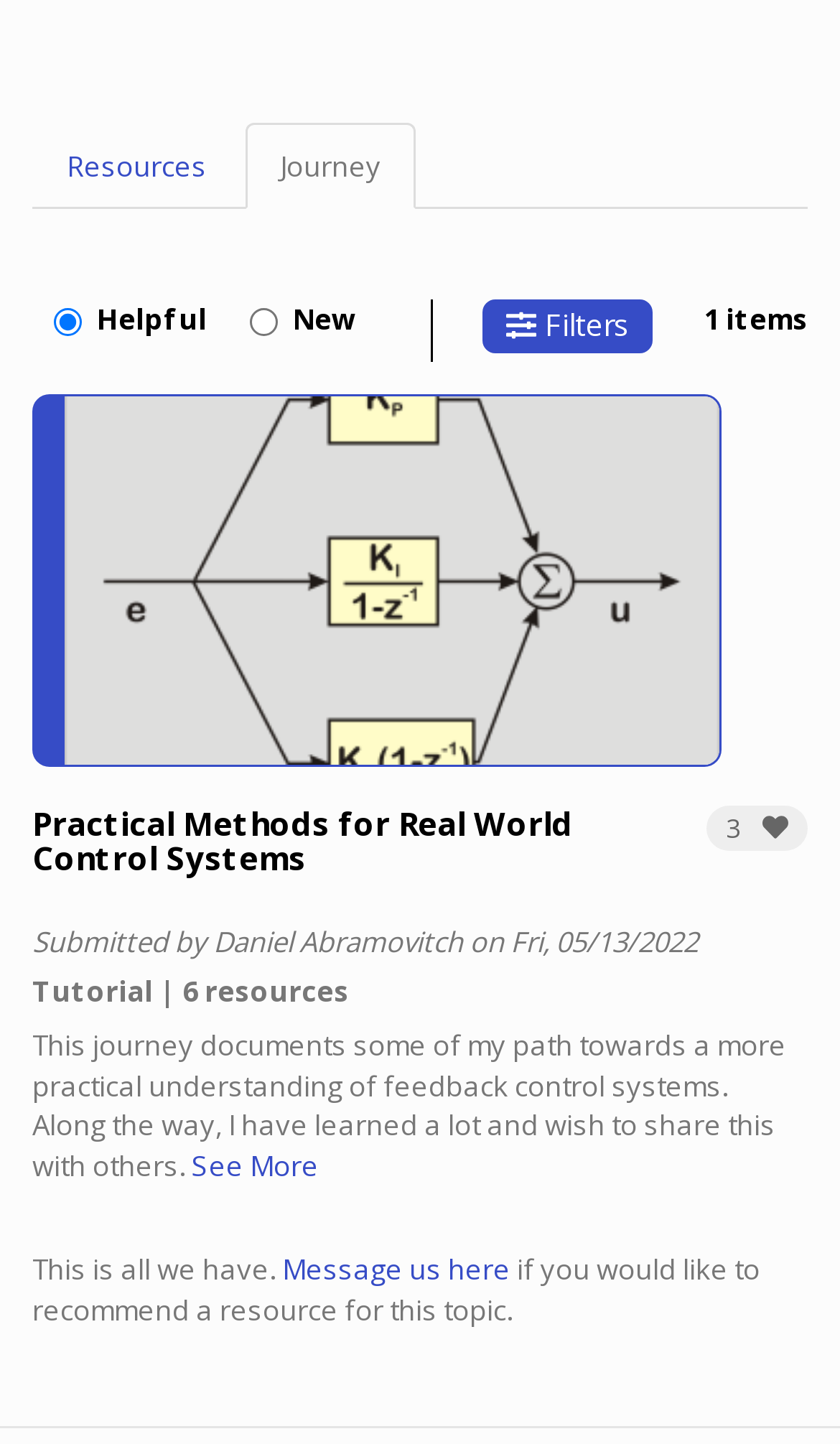Determine the bounding box coordinates of the area to click in order to meet this instruction: "Click on Filters".

[0.574, 0.208, 0.777, 0.245]